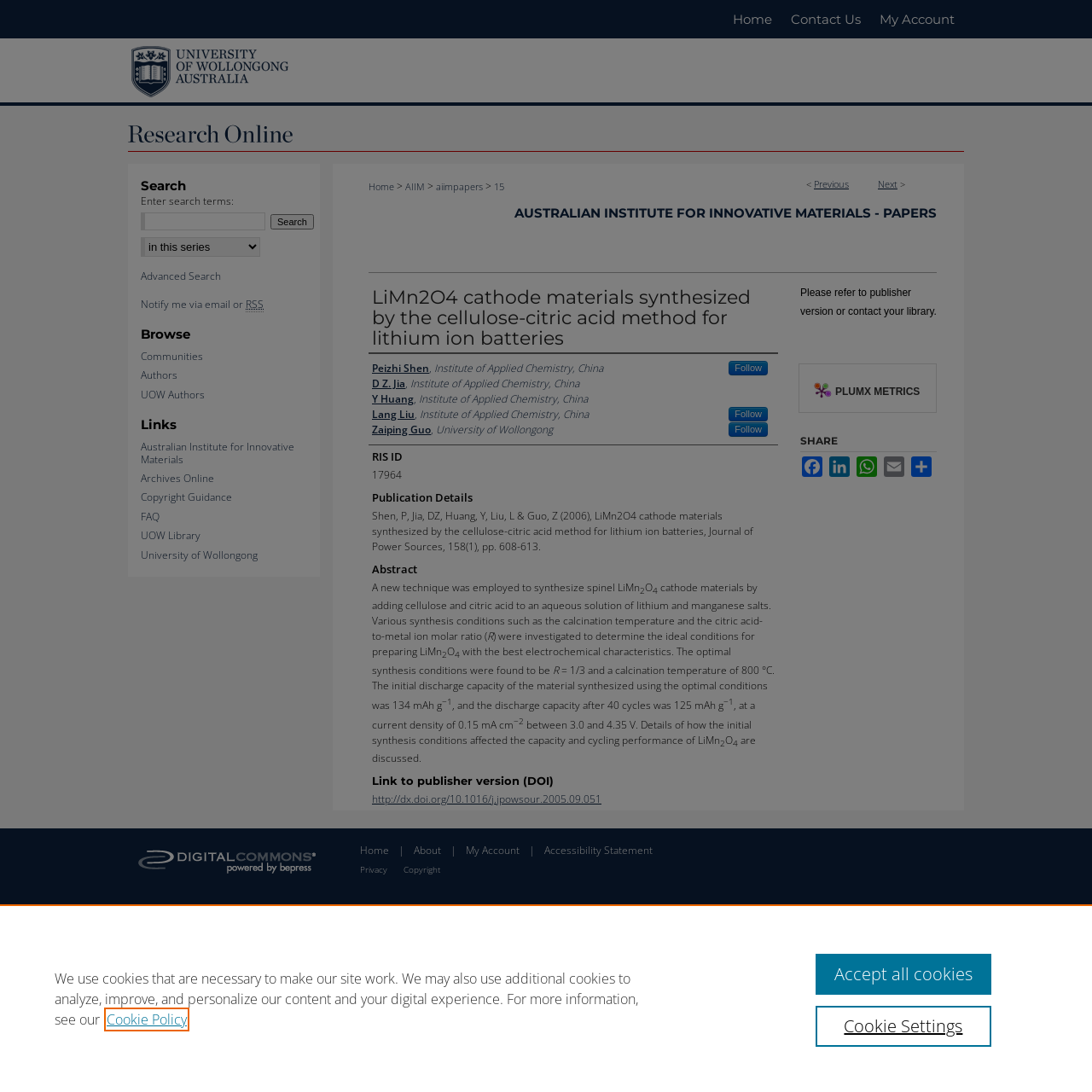Provide an in-depth description of the elements and layout of the webpage.

This webpage is about a research paper titled "LiMn2O4 cathode materials synthesized by the cellulose-citric acid method for lithium ion batteries" by Peizhi Shen, D Z. Jia, et al. At the top, there is a navigation menu with links to "Menu", "My Account", "Contact Us", and "Home". Below this, there is a link to "University of Wollongong" with an accompanying image, followed by a link to "Research Online" with an image.

On the left side, there is a breadcrumb navigation menu with links to "Home", "AIIM", "aiimpapers", and "15". Above this, there is a heading that reads "AUSTRALIAN INSTITUTE FOR INNOVATIVE MATERIALS - PAPERS". 

The main content of the webpage is divided into several sections. The first section is the title of the research paper, followed by a section with the authors' names, including Peizhi Shen, D Z. Jia, Y Huang, Lang Liu, and Zaiping Guo, with links to their profiles and a "Follow" button.

Below this, there is a section with the publication details, including the RIS ID, publication title, authors, journal, volume, and pages. The next section is the abstract, which describes a new technique for synthesizing spinel LiMn2O4 cathode materials and the optimal synthesis conditions for preparing LiMn2O4 with the best electrochemical characteristics.

On the right side, there are links to "Previous" and "Next" pages, as well as a section with a heading "SHARE" and links to share the page on Facebook, LinkedIn, WhatsApp, Email, and other platforms. Below this, there is a link to the publisher version of the paper with a DOI.

At the bottom of the page, there is a search bar with a label "Search" and a shortcut key "Alt+4".